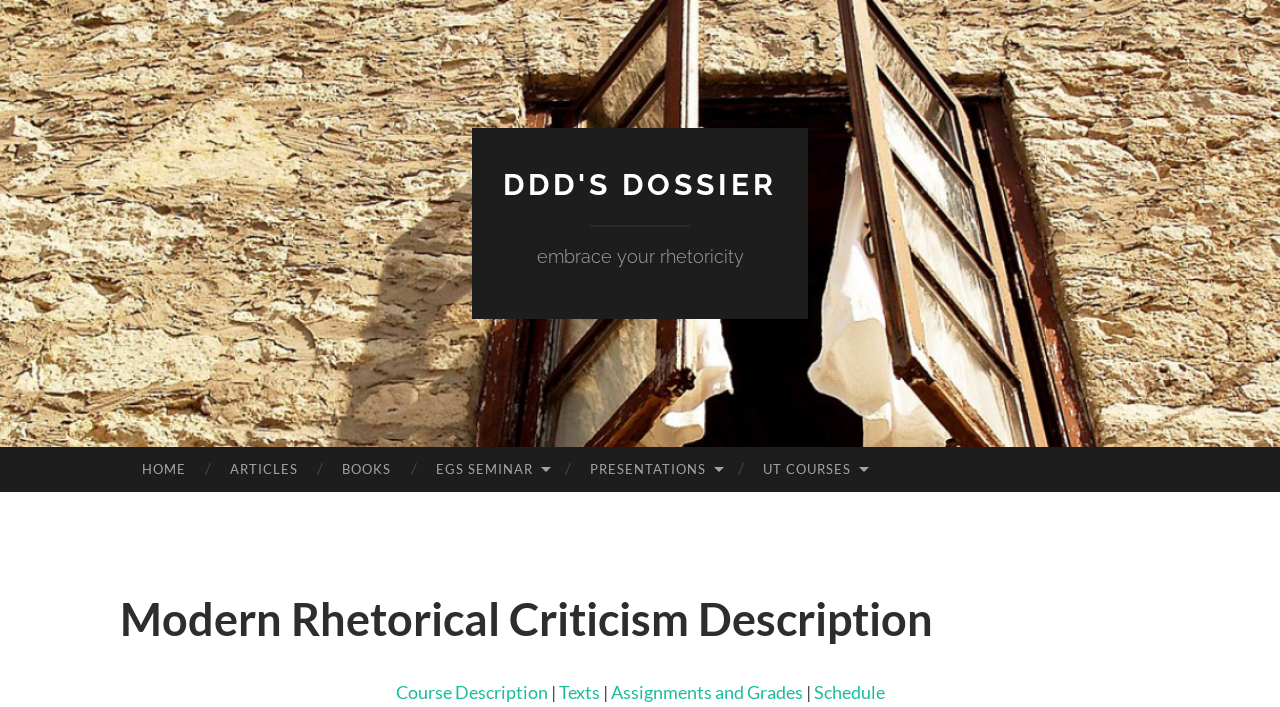Please provide the bounding box coordinates for the UI element as described: "Assignments and Grades". The coordinates must be four floats between 0 and 1, represented as [left, top, right, bottom].

[0.477, 0.963, 0.627, 0.994]